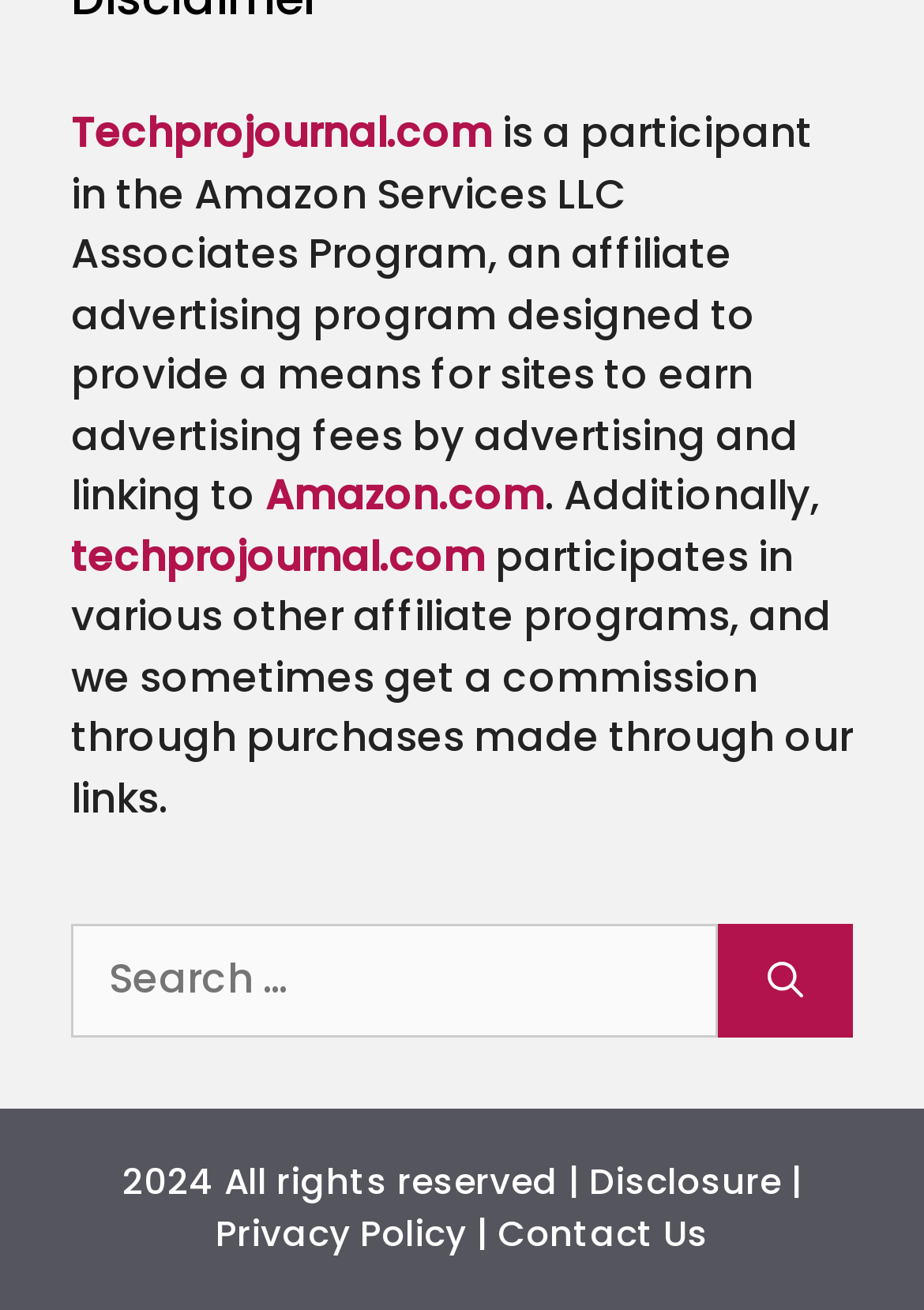Find and specify the bounding box coordinates that correspond to the clickable region for the instruction: "Go to Disclosure".

[0.637, 0.882, 0.855, 0.92]